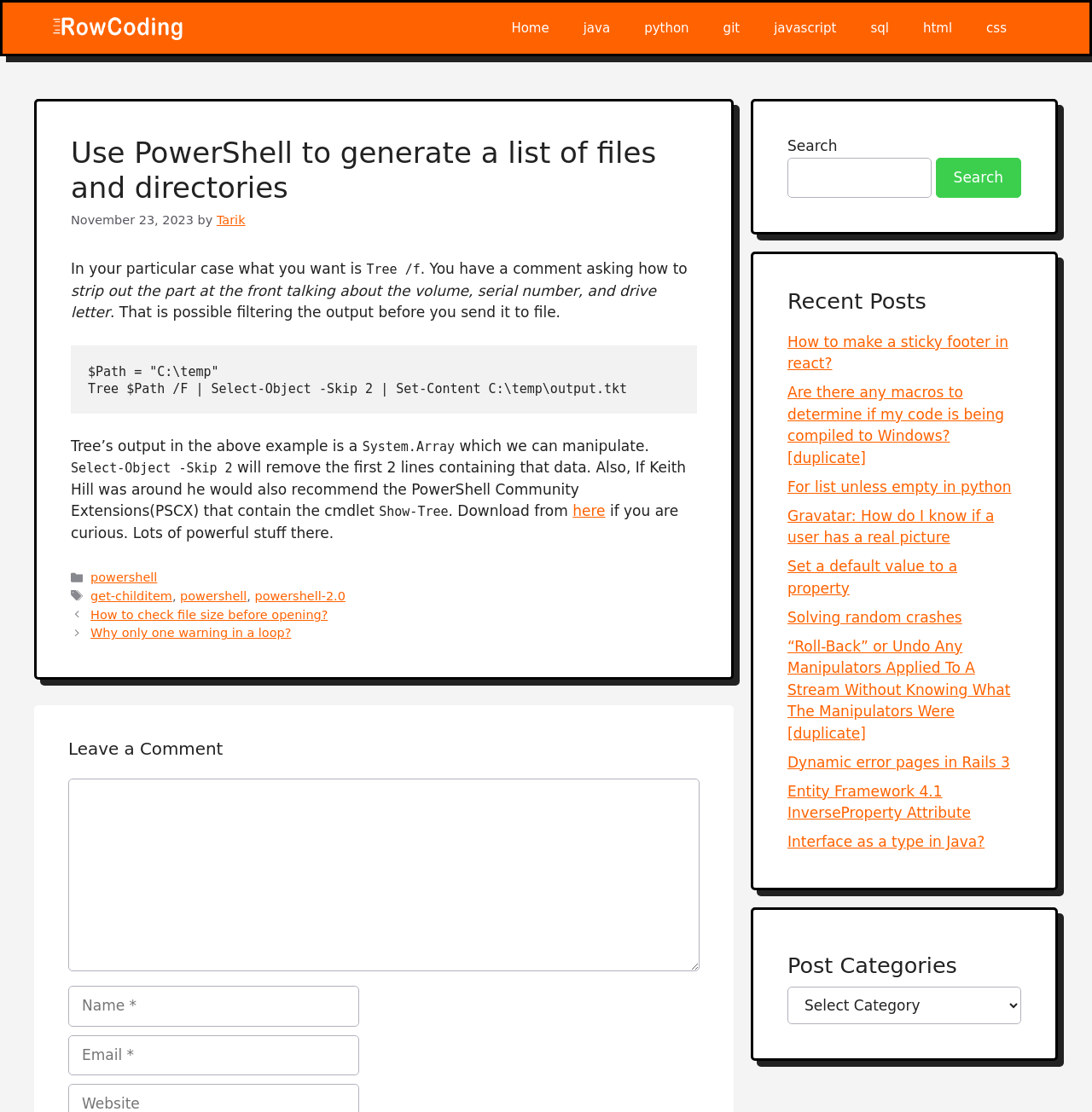Please locate the bounding box coordinates of the element that should be clicked to complete the given instruction: "Leave a comment".

[0.062, 0.7, 0.641, 0.873]